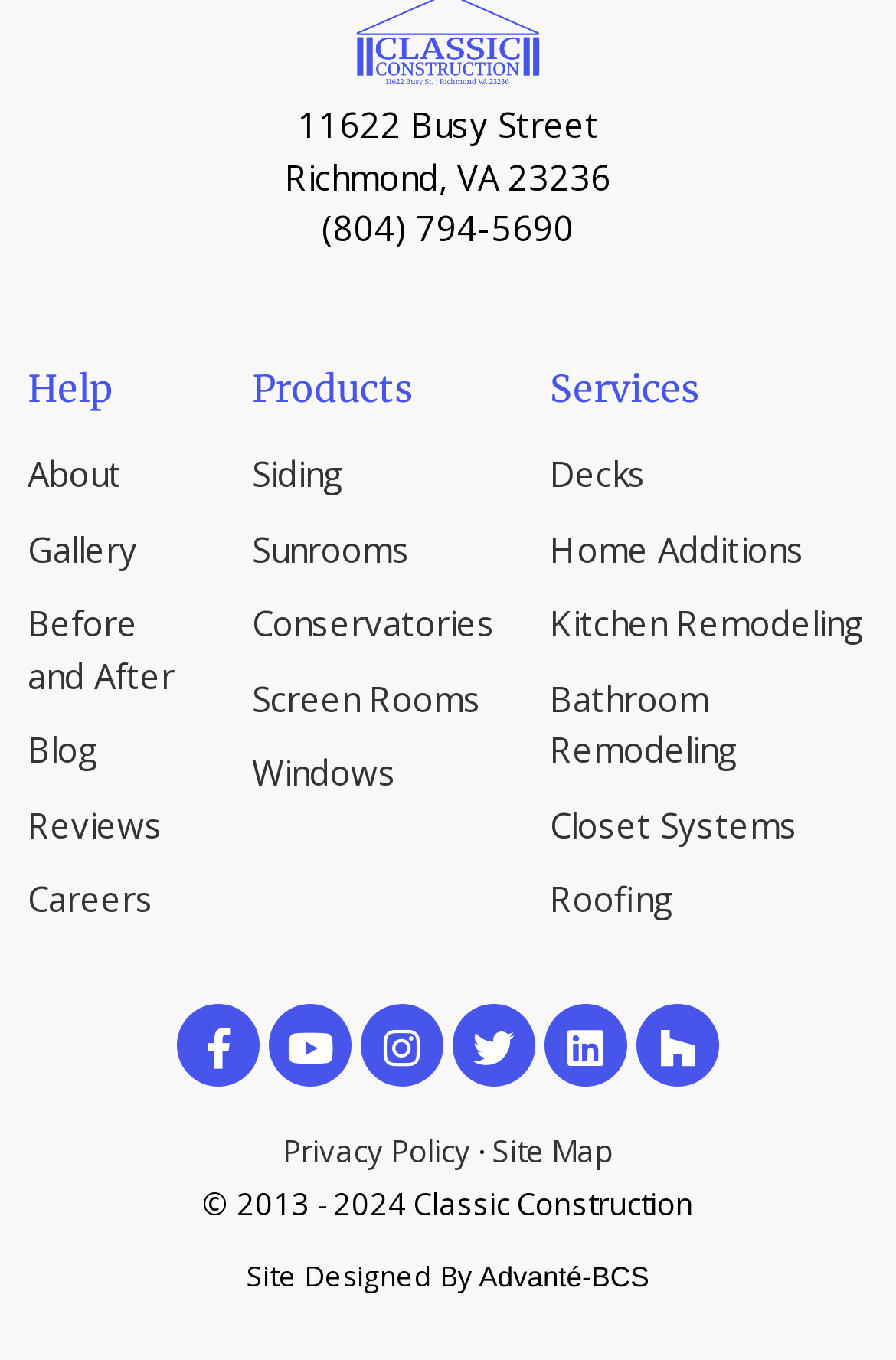Determine the bounding box for the described UI element: "Closet Systems".

[0.614, 0.589, 0.891, 0.623]